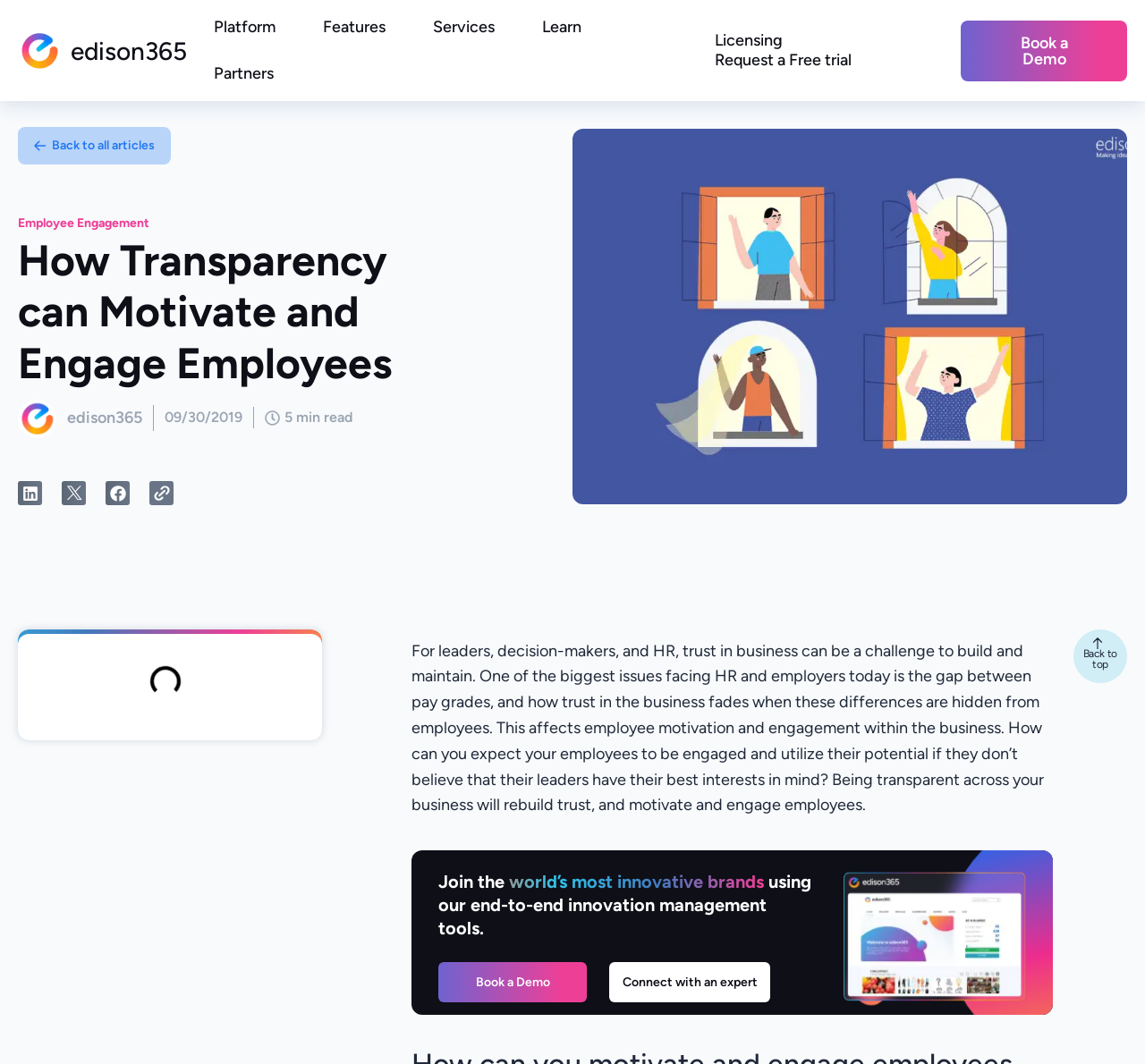Explain the webpage in detail, including its primary components.

The webpage is about the importance of transparency in the workplace, specifically how it can motivate and engage employees. At the top left corner, there is the Edison365 logo, an inverted RGB image, and a link to the Edison365 website. Next to the logo, there is a navigation menu with links to different sections of the website, including Platform, Features, Services, and Learn.

Below the navigation menu, there are several links, including Licensing, Request a Free Trial, and Book a Demo. On the left side of the page, there is a link to go back to all articles, accompanied by a small image.

The main content of the page starts with a heading that reads "How Transparency can Motivate and Engage Employees." Below the heading, there is an image of the author's profile, followed by the author's name and the date of publication, September 30, 2019. The article is estimated to be a 5-minute read.

The article itself discusses the importance of transparency in building trust between leaders and employees, and how it can affect employee motivation and engagement. The text is divided into paragraphs, making it easy to read and understand.

On the right side of the page, there are social media buttons to share the article on LinkedIn, Twitter, and Facebook. Below the social media buttons, there is a large image related to the topic of motivating and engaging employees.

At the bottom of the page, there is a call-to-action section, encouraging readers to join innovative brands using Edison365's innovation management tools. There are links to book a demo and connect with an expert, accompanied by an image. Finally, there is a link to go back to the top of the page.